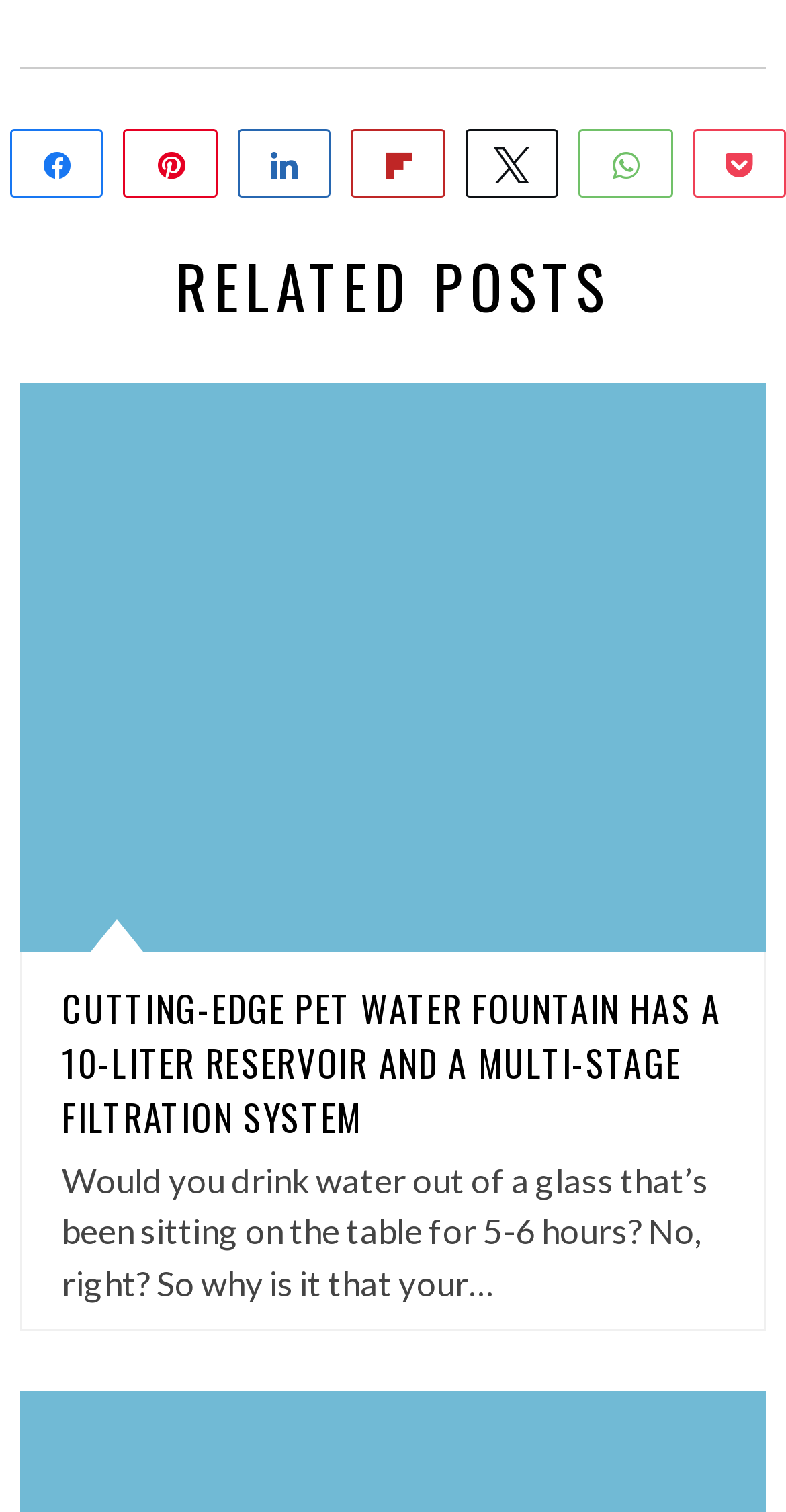Please specify the bounding box coordinates of the region to click in order to perform the following instruction: "Read related posts".

[0.172, 0.165, 0.828, 0.212]